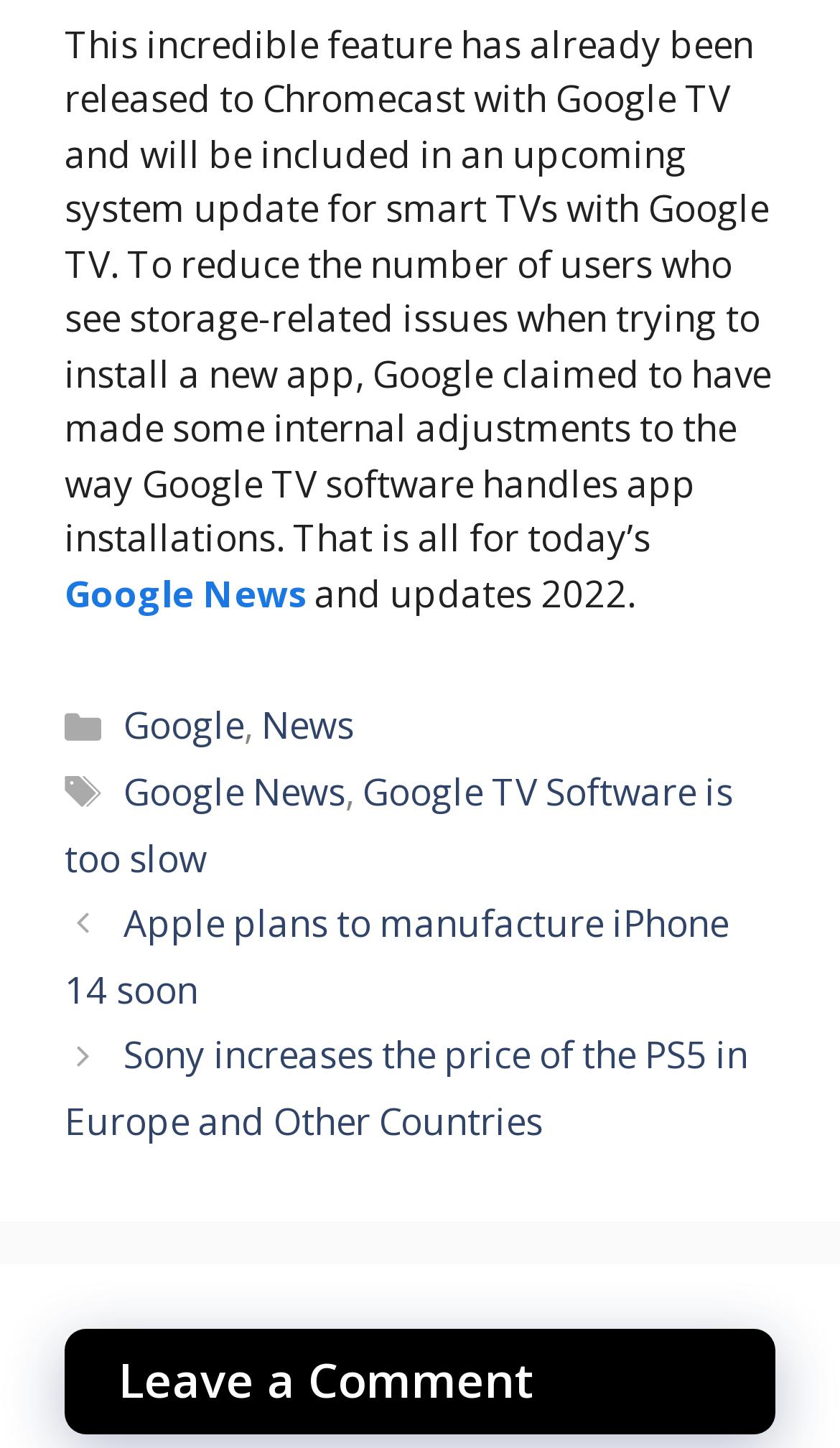Could you find the bounding box coordinates of the clickable area to complete this instruction: "Leave a comment"?

[0.077, 0.917, 0.923, 0.991]